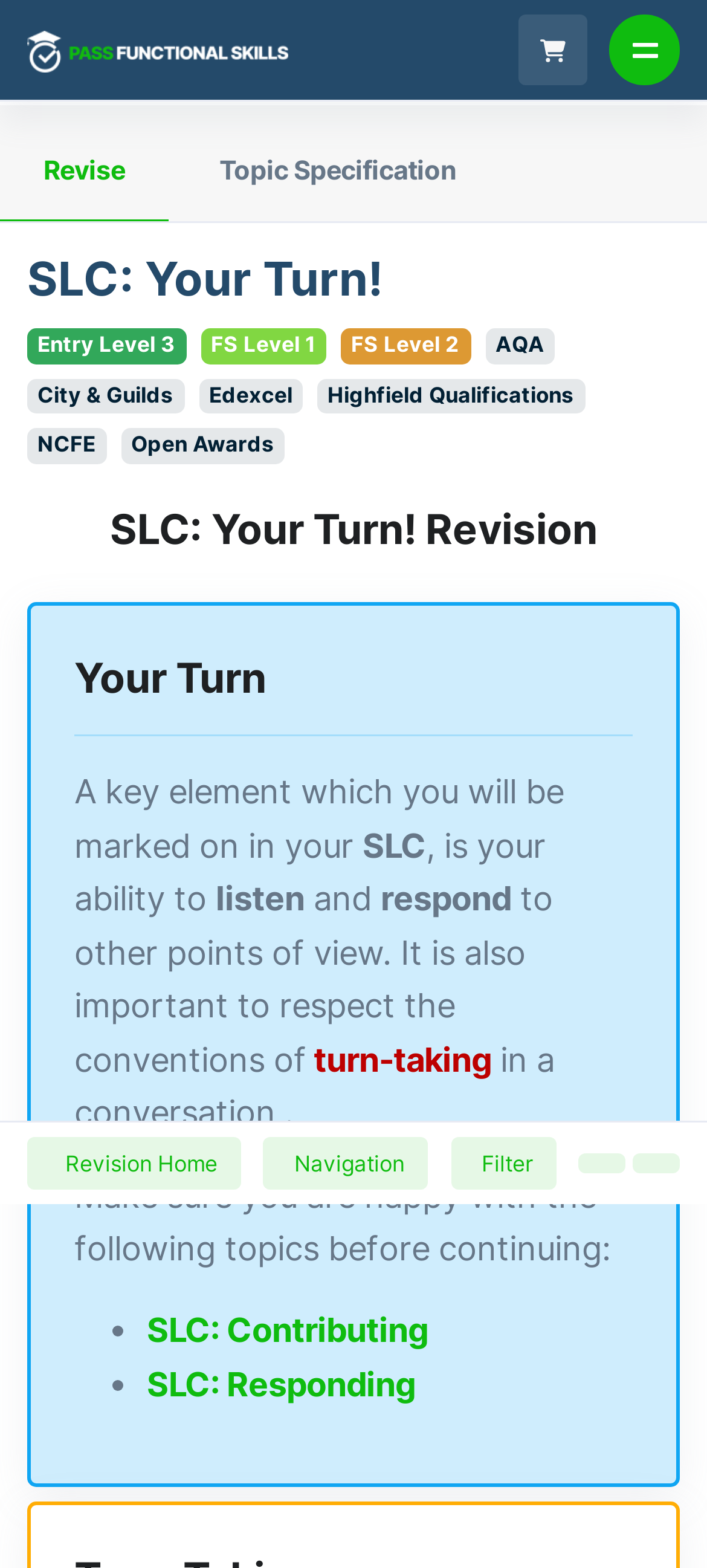How many links are in the topic list section?
Based on the image, give a one-word or short phrase answer.

2